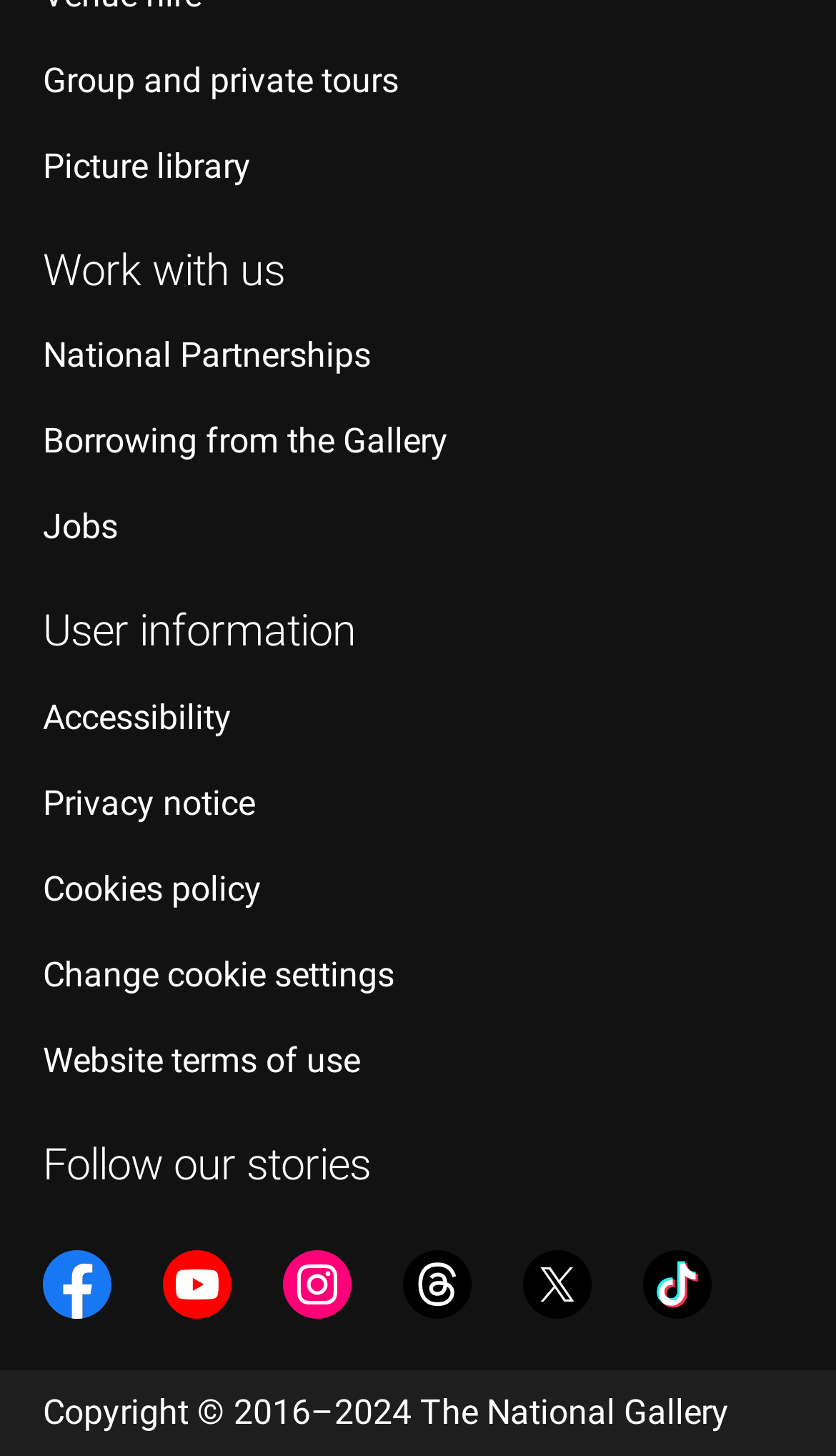Identify the bounding box coordinates necessary to click and complete the given instruction: "Learn about national partnerships".

[0.051, 0.23, 0.444, 0.258]